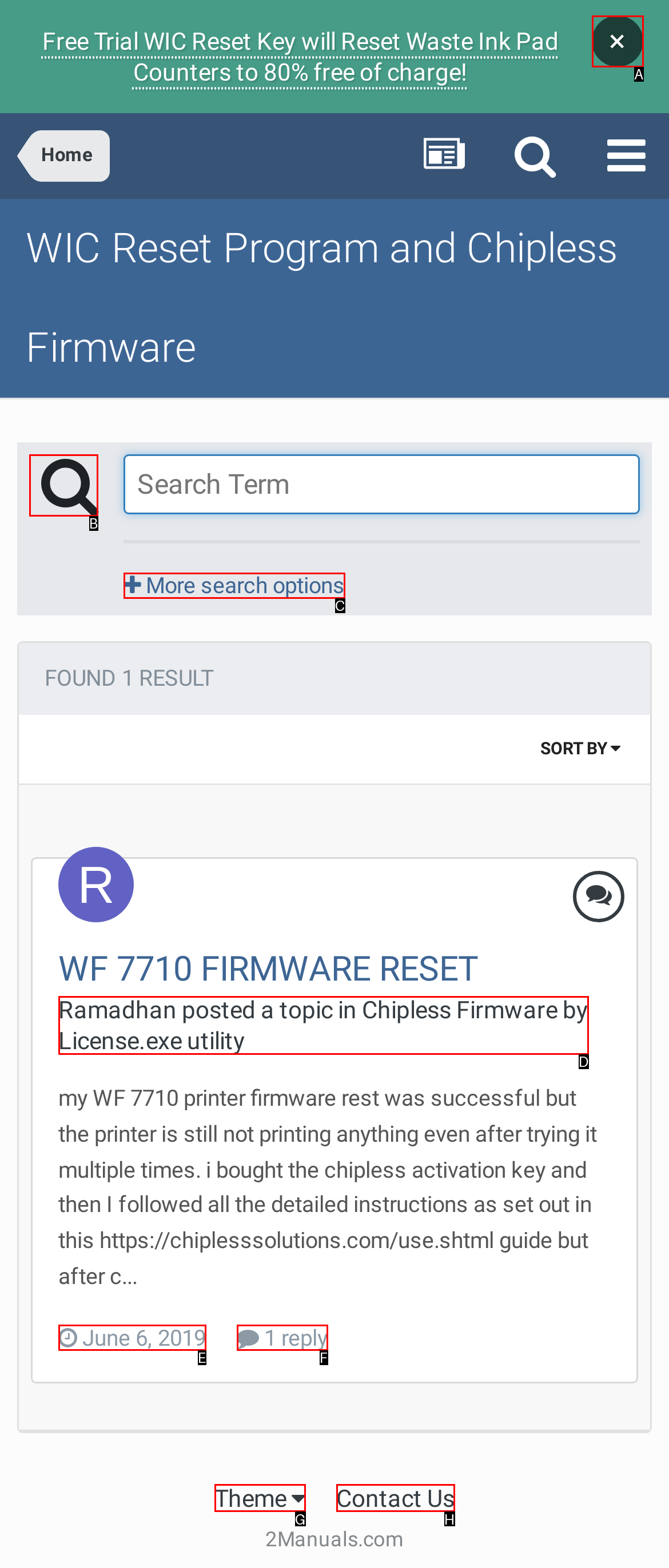Select the HTML element that fits the following description: Chipless Firmware by License.exe utility
Provide the letter of the matching option.

D